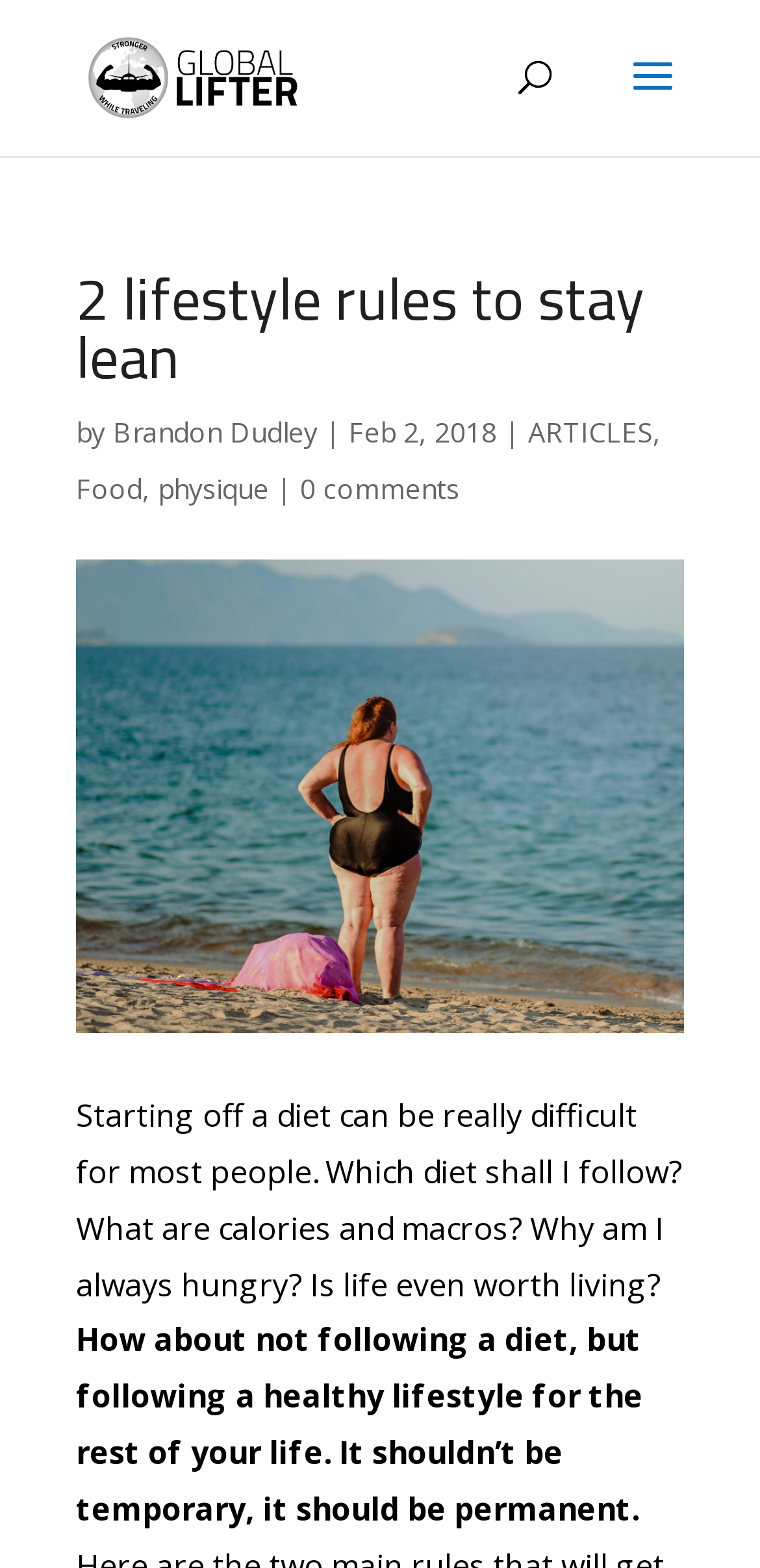Please provide a one-word or phrase answer to the question: 
What is the purpose of the article?

To provide a healthy lifestyle approach